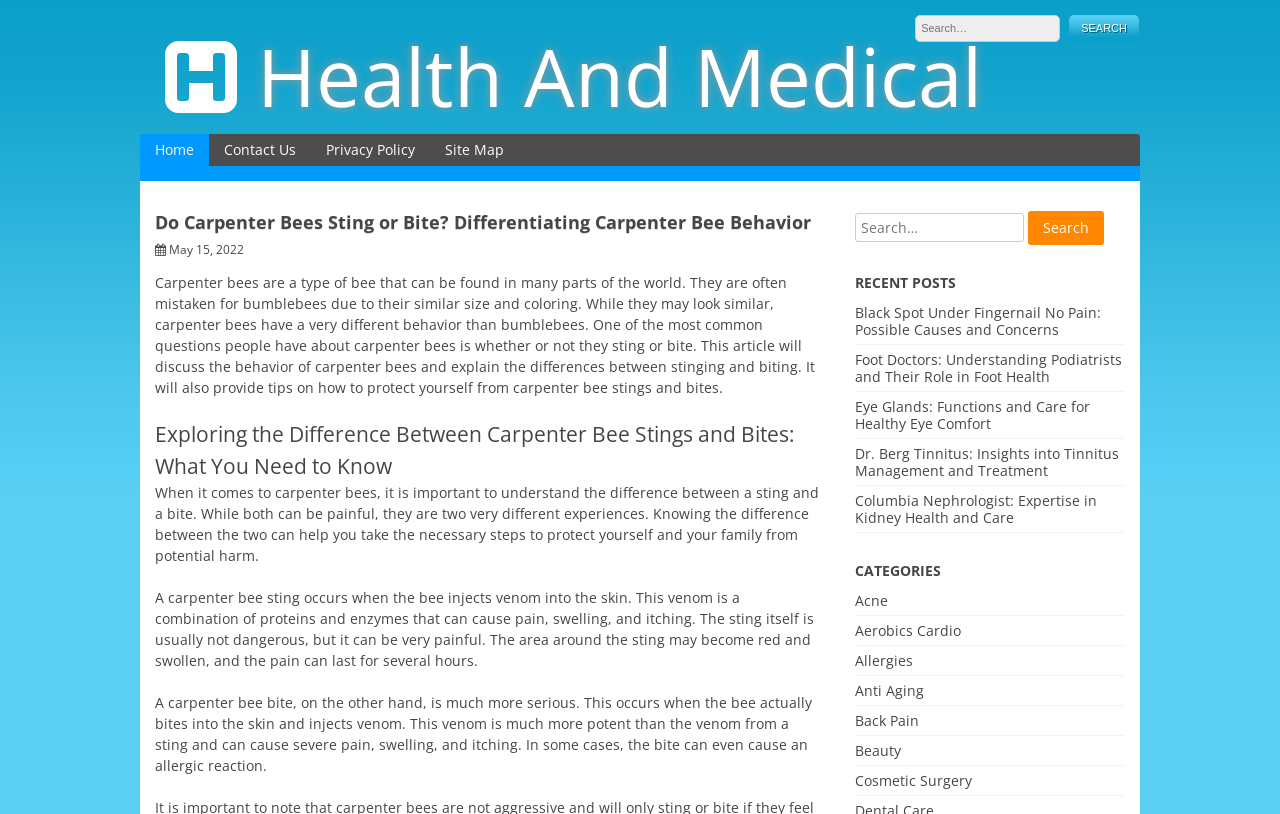What is the category of the article?
Could you answer the question in a detailed manner, providing as much information as possible?

I determined the category of the article by looking at the heading element with the text 'Health And Medical' which is located at the top of the webpage, indicating that the article belongs to this category.